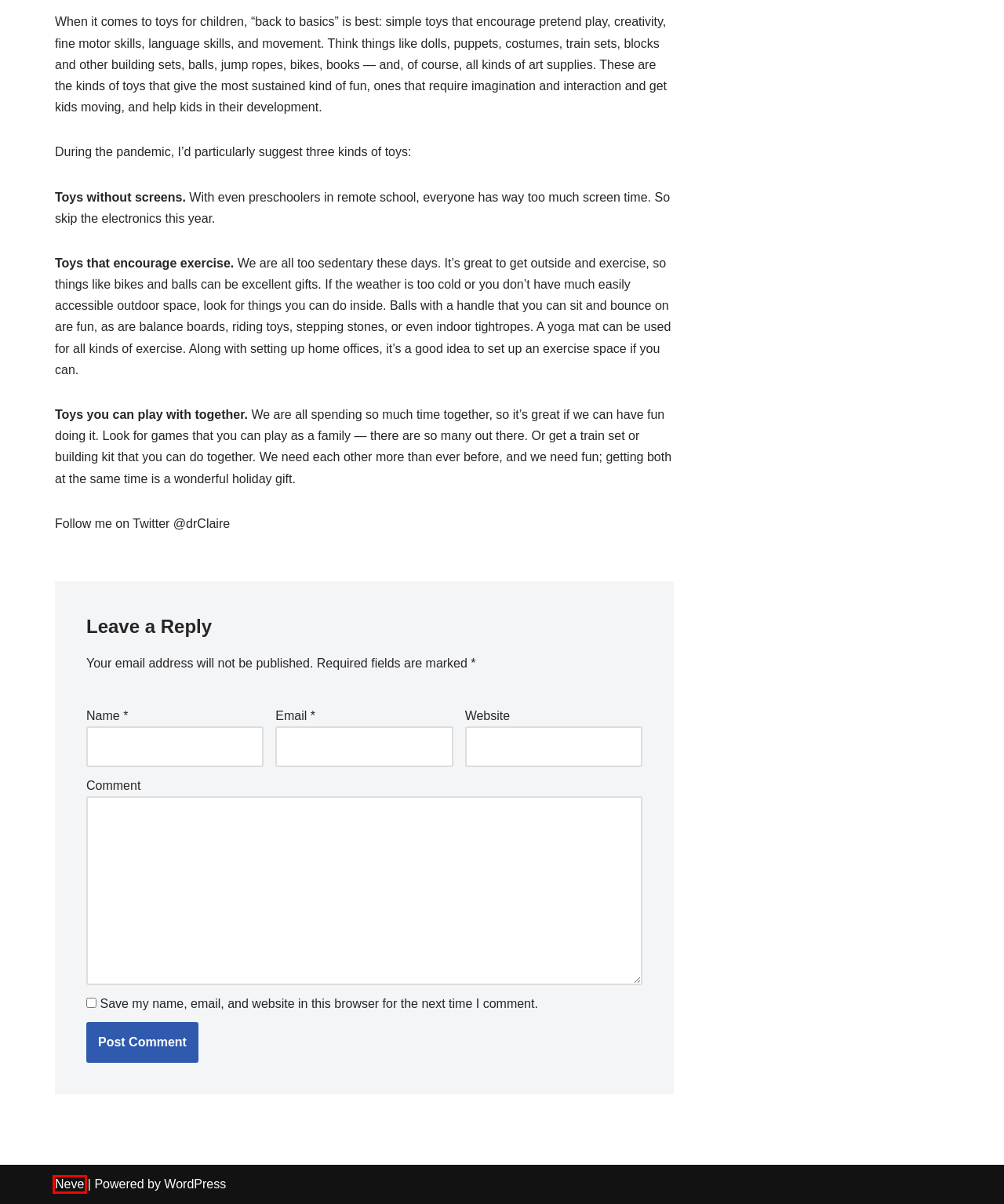Given a webpage screenshot featuring a red rectangle around a UI element, please determine the best description for the new webpage that appears after the element within the bounding box is clicked. The options are:
A. admin_OWU3Y2U – Drjencronin
B. Drjencronin
C. HEALTHY-NUTRITION – Drjencronin
D. Neve - Fast & Lightweight WordPress Theme Ideal for Any Website
E. Blog Tool, Publishing Platform, and CMS – WordPress.org
F. STRETCH – Drjencronin
G. 5 numbers linked to ideal heart health – Drjencronin
H. Recent study shows more complications with alternative prostate biopsy method – Drjencronin

D